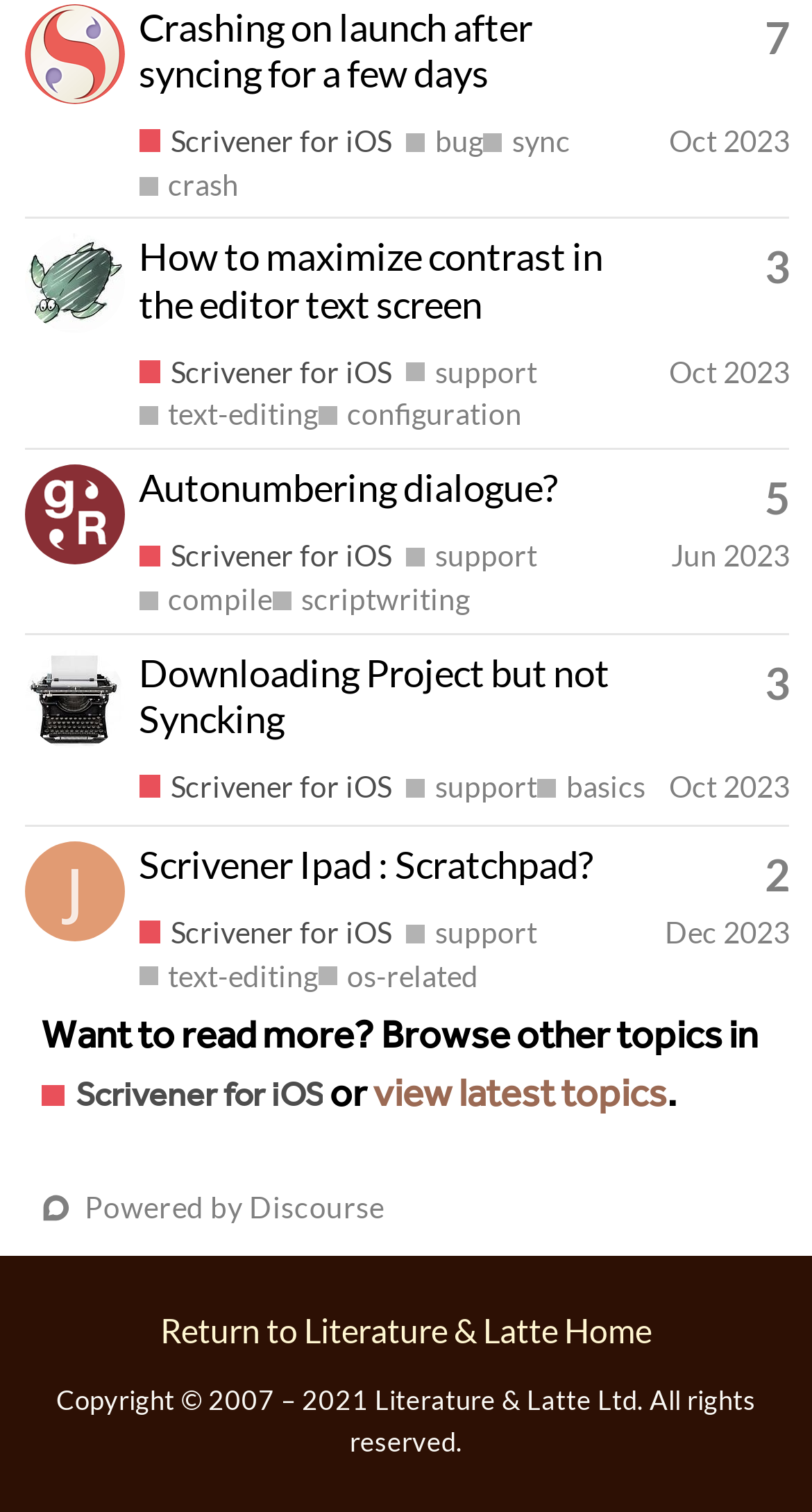What is the tag of the fourth post?
Please answer the question with as much detail as possible using the screenshot.

I determined the answer by examining the fourth gridcell element, which contains a list element with a link element having the text 'basics'.